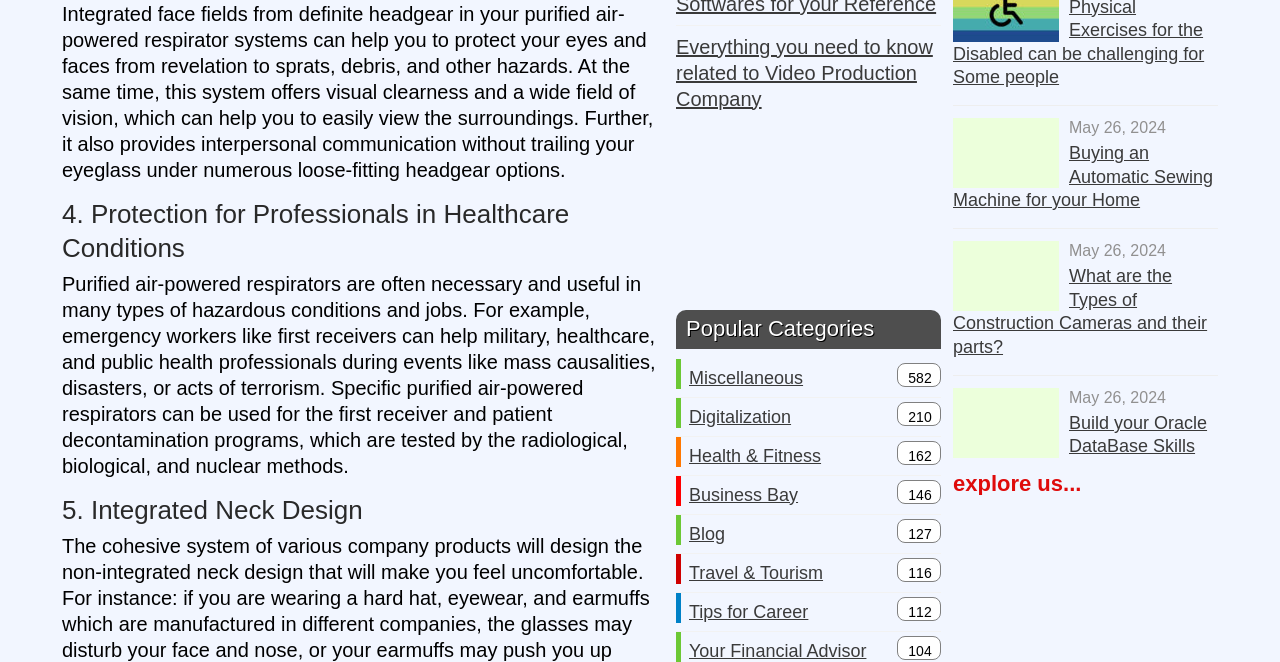From the details in the image, provide a thorough response to the question: What is the purpose of integrated face fields in respirator systems?

According to the StaticText element with ID 298, integrated face fields in respirator systems help protect eyes and faces from sprays, debris, and other hazards, while also providing visual clearness and a wide field of vision.